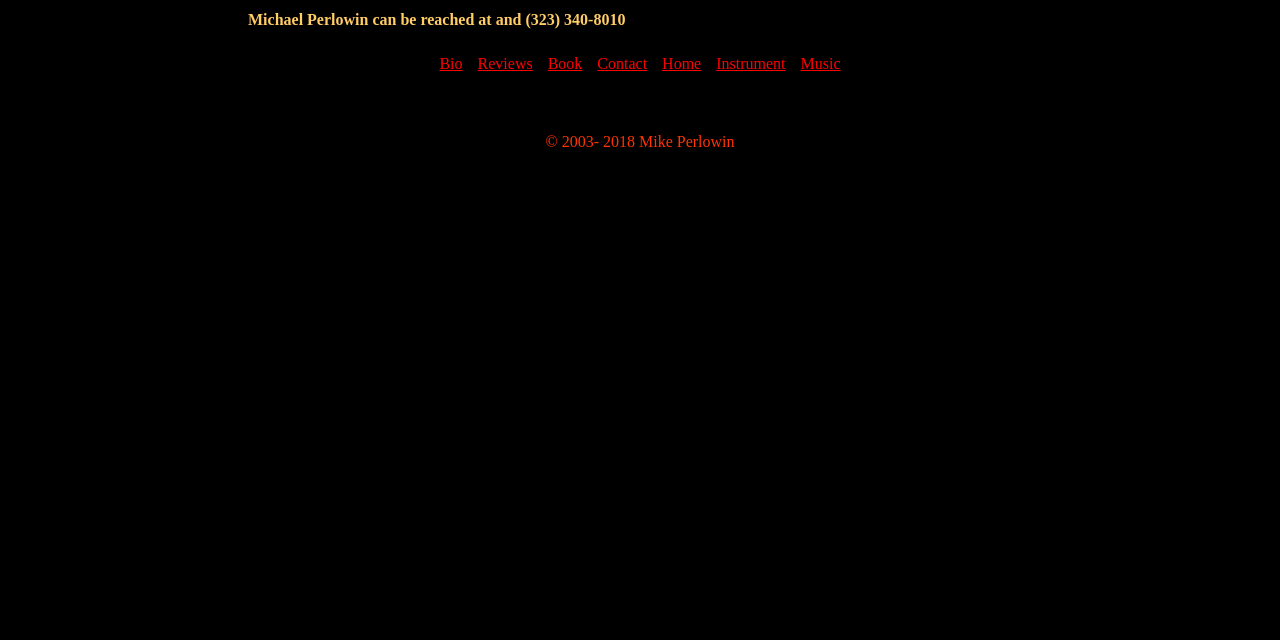Find the bounding box coordinates for the HTML element described in this sentence: "Music". Provide the coordinates as four float numbers between 0 and 1, in the format [left, top, right, bottom].

[0.625, 0.086, 0.657, 0.112]